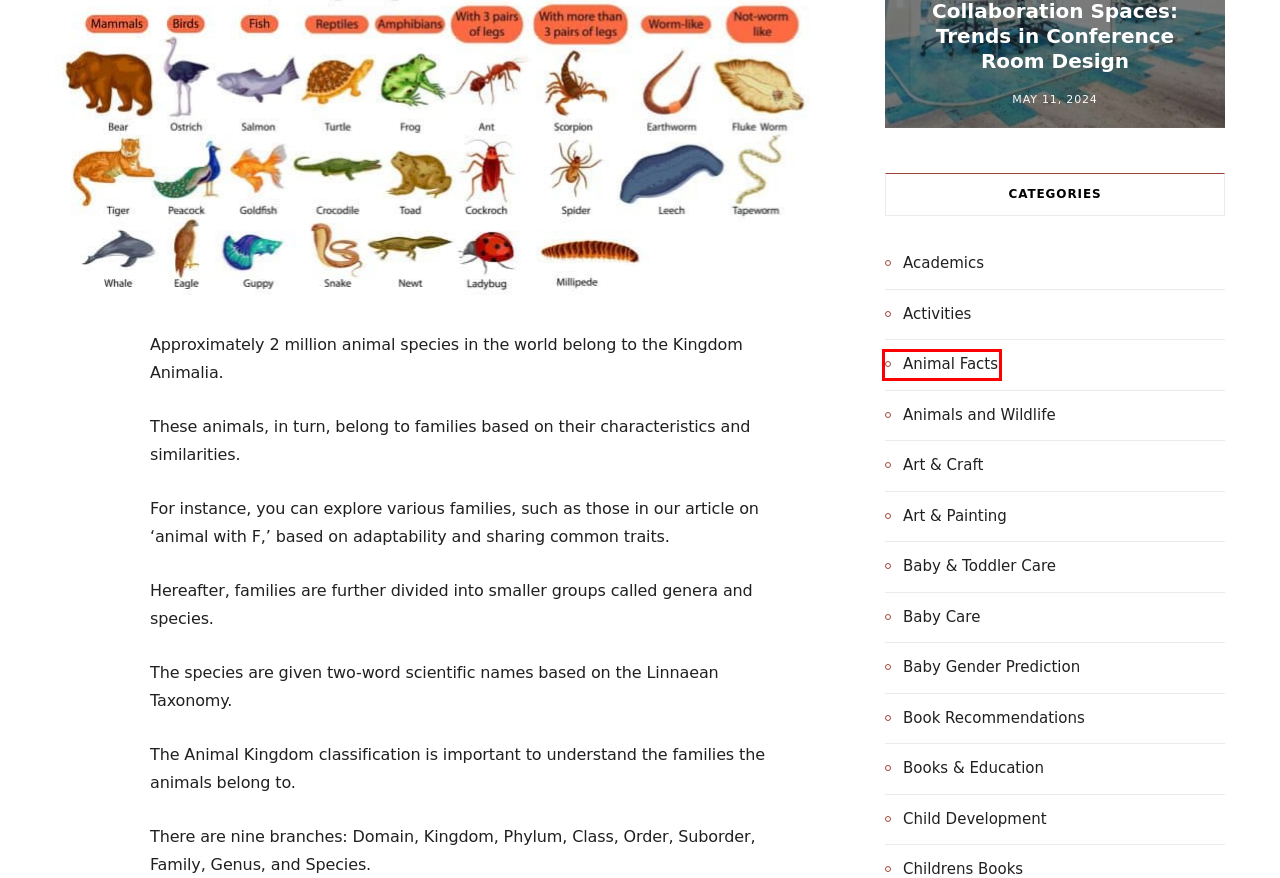Check out the screenshot of a webpage with a red rectangle bounding box. Select the best fitting webpage description that aligns with the new webpage after clicking the element inside the bounding box. Here are the candidates:
A. Child Development Archives - illustrated Tea Cup
B. Animal Facts Archives - illustrated Tea Cup
C. Academics Archives - illustrated Tea Cup
D. Activities Archives - illustrated Tea Cup
E. Baby & Toddler Care Archives - illustrated Tea Cup
F. Book Recommendations Archives - illustrated Tea Cup
G. Baby Gender Prediction Archives - illustrated Tea Cup
H. Books & Education Archives - illustrated Tea Cup

B